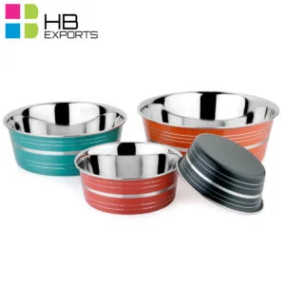What is the benefit of the polished interior of the bowls?
Utilize the image to construct a detailed and well-explained answer.

According to the caption, the polished interior of the bowls 'allows for easy cleaning', making it convenient to maintain the bowls' hygiene and cleanliness.